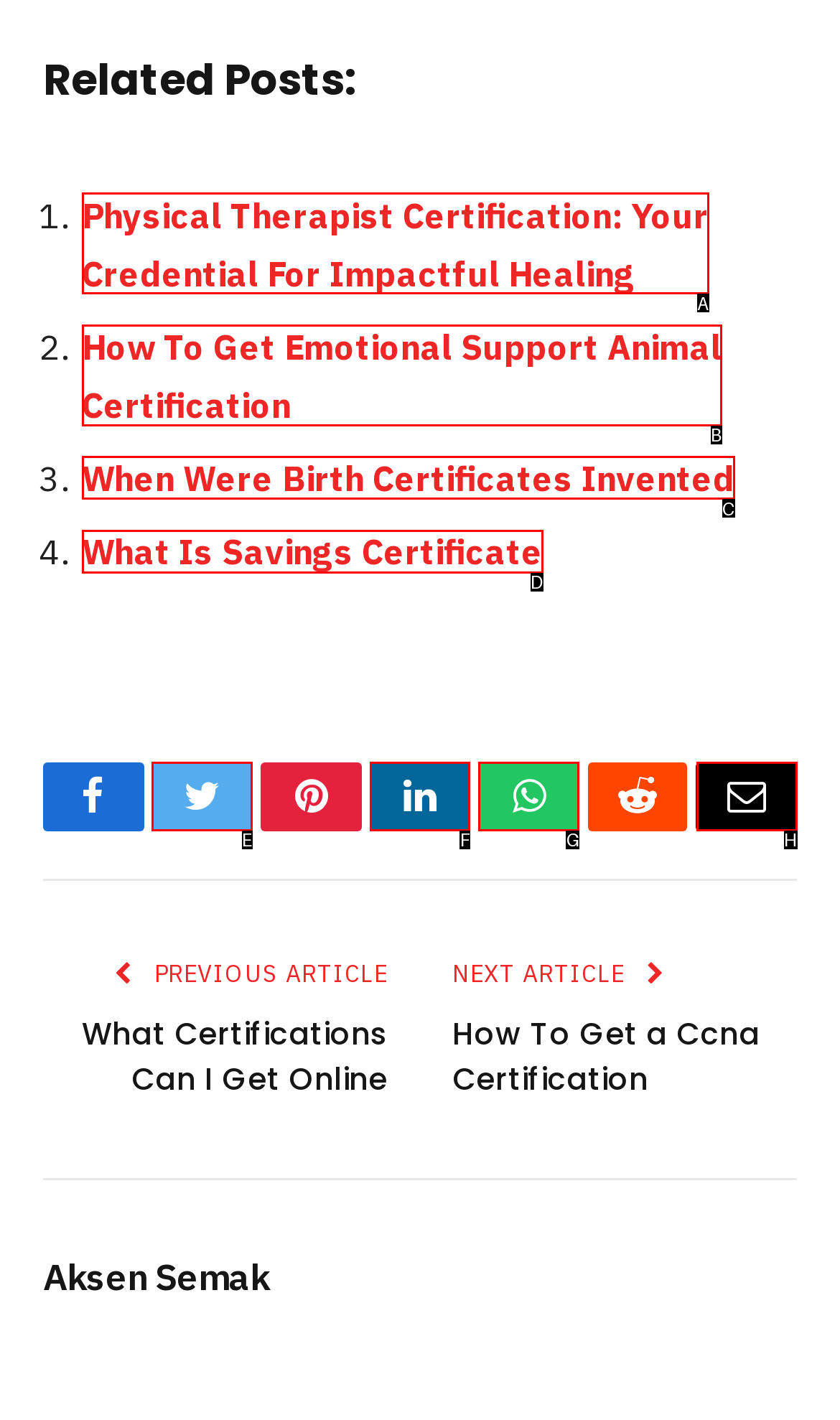From the options shown, which one fits the description: Linkedin? Respond with the appropriate letter.

None